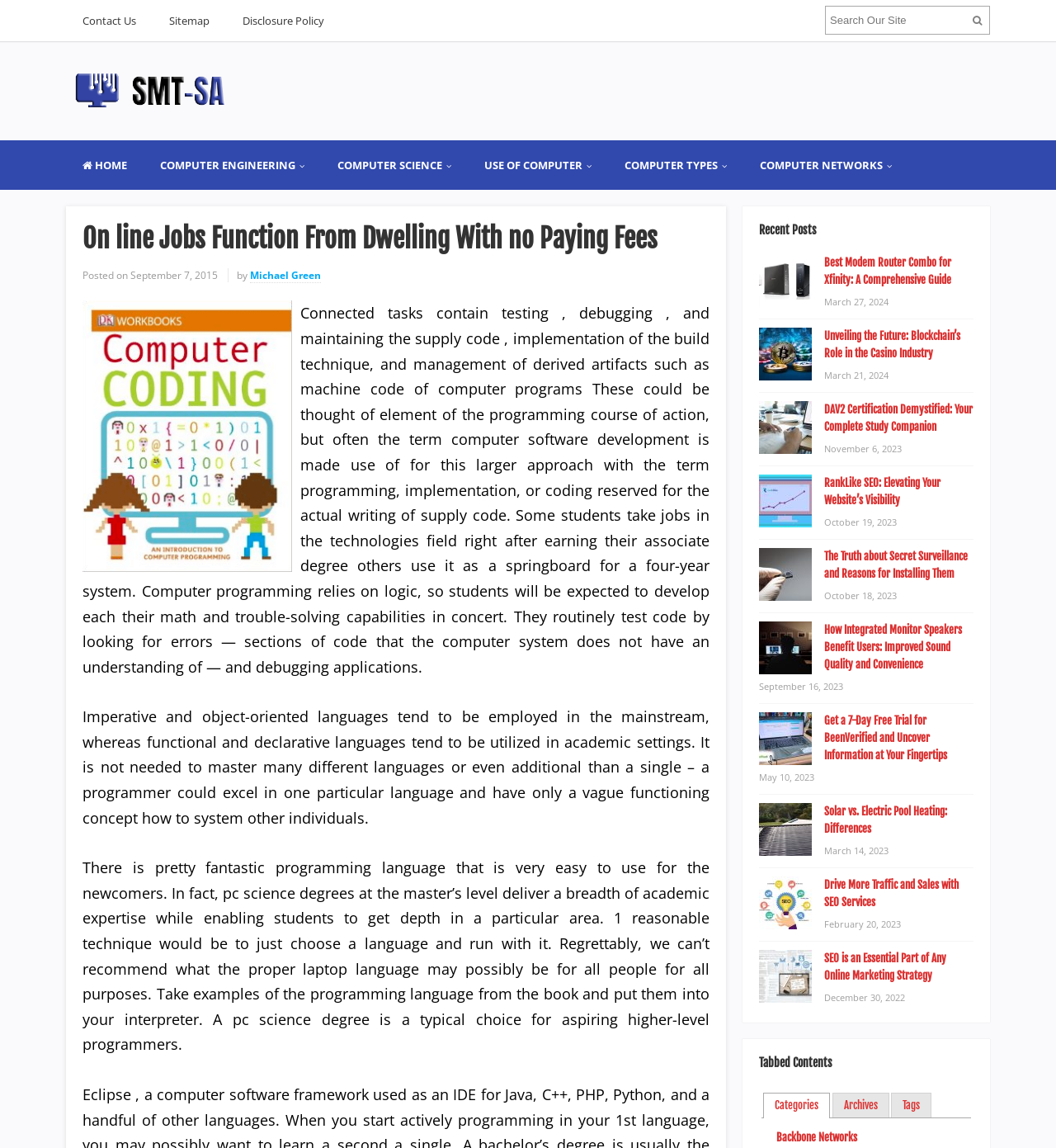Please specify the bounding box coordinates of the clickable region necessary for completing the following instruction: "Click on Contact Us". The coordinates must consist of four float numbers between 0 and 1, i.e., [left, top, right, bottom].

[0.062, 0.0, 0.145, 0.036]